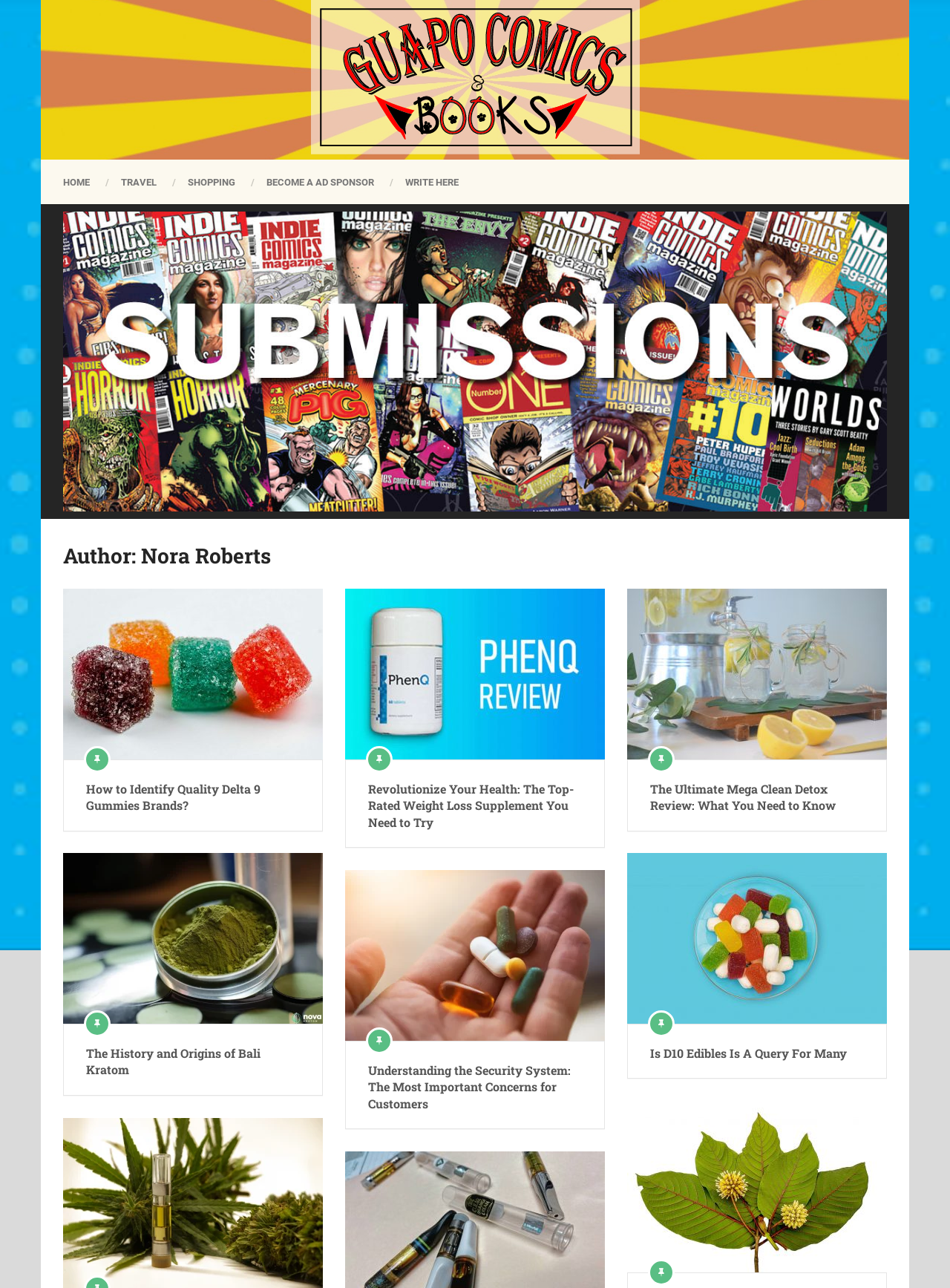Identify the bounding box coordinates of the region that needs to be clicked to carry out this instruction: "Click on the link 'Revolutionize Your Health: The Top-Rated Weight Loss Supplement You Need to Try'". Provide these coordinates as four float numbers ranging from 0 to 1, i.e., [left, top, right, bottom].

[0.388, 0.606, 0.612, 0.645]